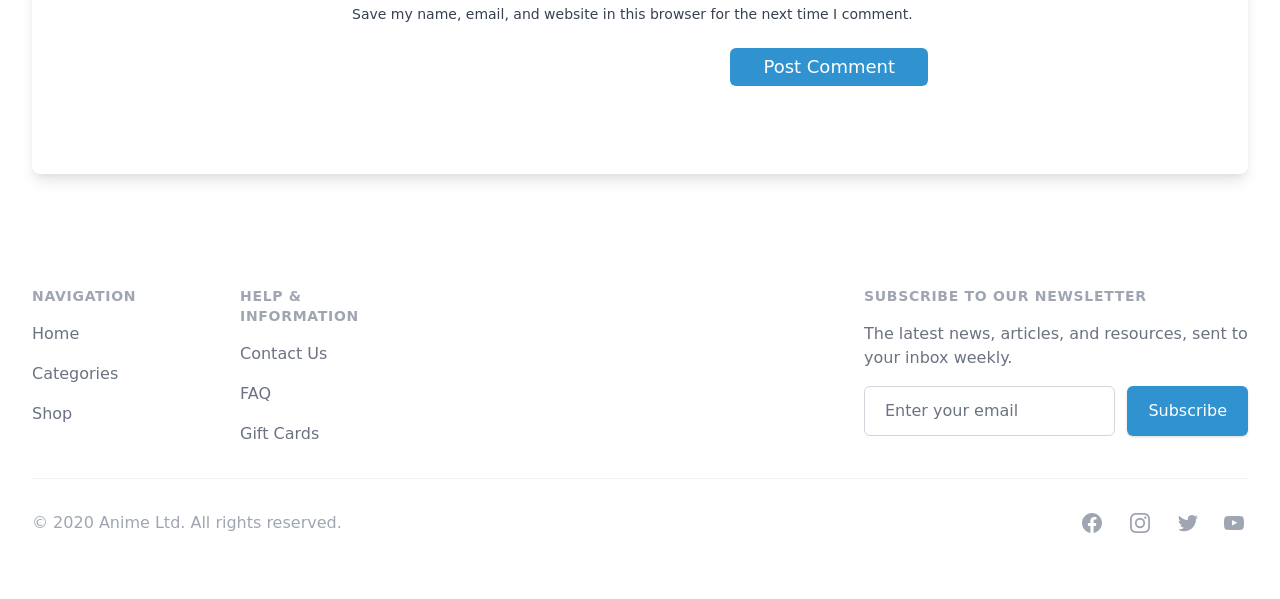What is the purpose of the button at the top?
Refer to the image and answer the question using a single word or phrase.

Post Comment